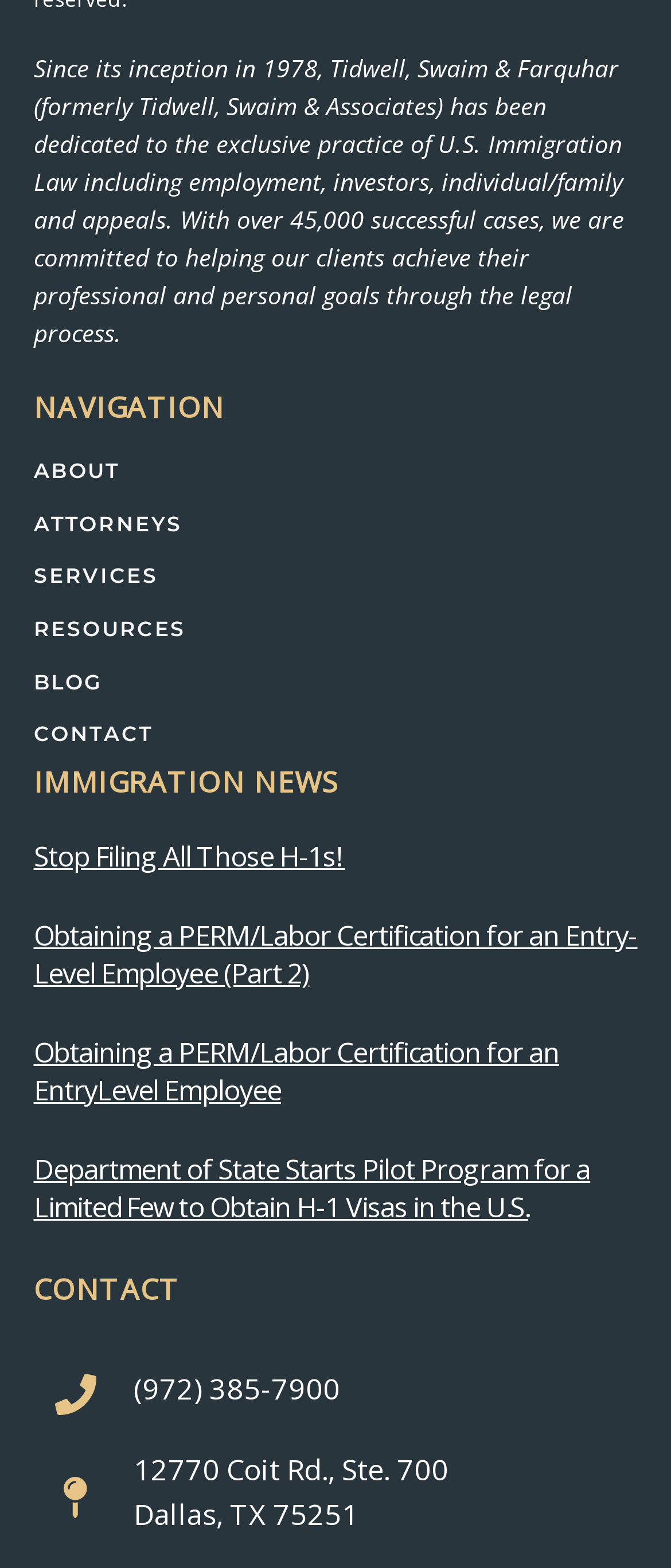Please identify the bounding box coordinates of the clickable area that will allow you to execute the instruction: "click the link to Unraveling the Mysteries: Is Dijkstra’s Algorithm Truly Greedy?".

None